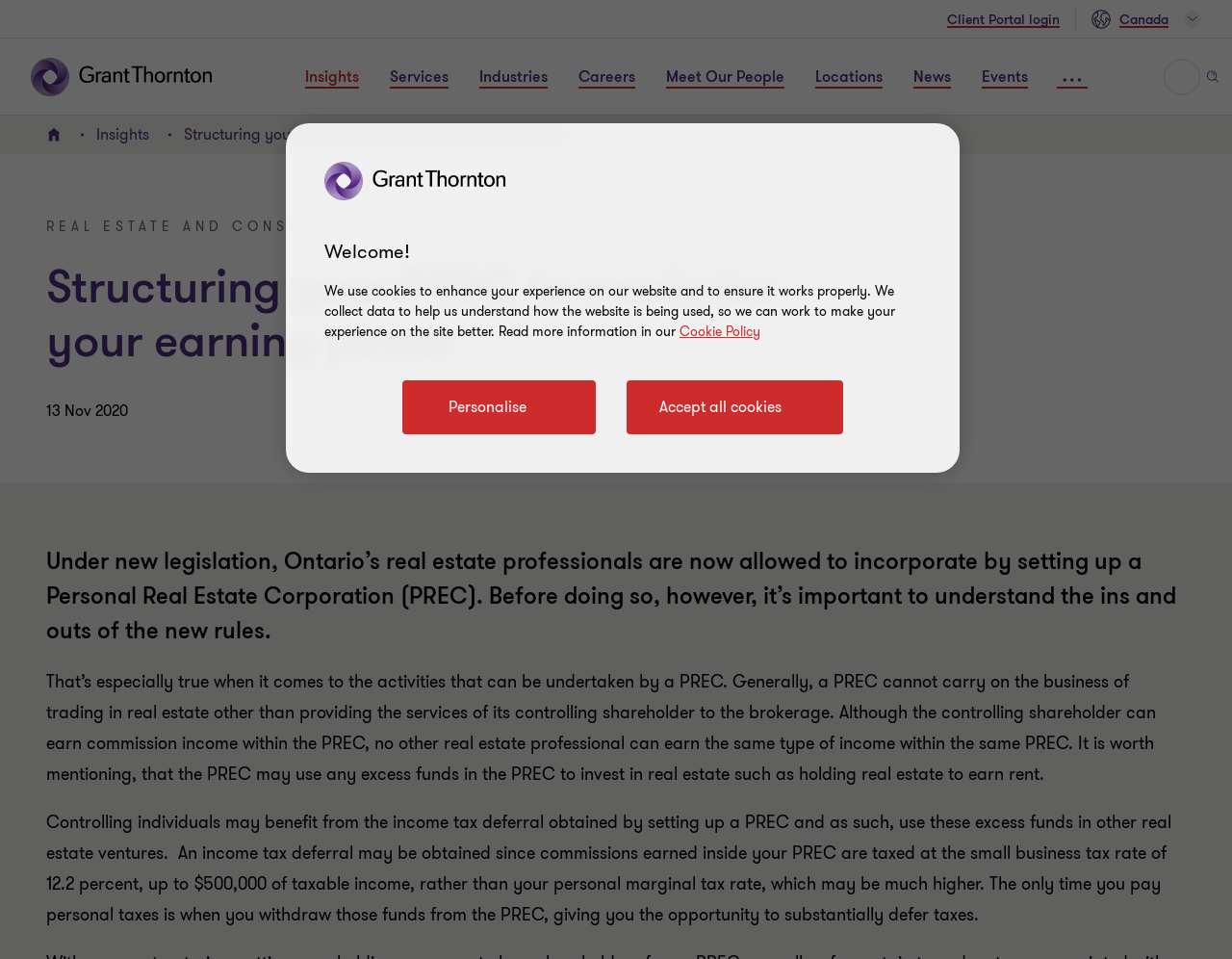What is the purpose of a PREC?
Using the image as a reference, give an elaborate response to the question.

According to the webpage, a PREC allows real estate professionals to earn commission income, and the controlling shareholder can earn commission income within the PREC, but no other real estate professional can earn the same type of income within the same PREC.